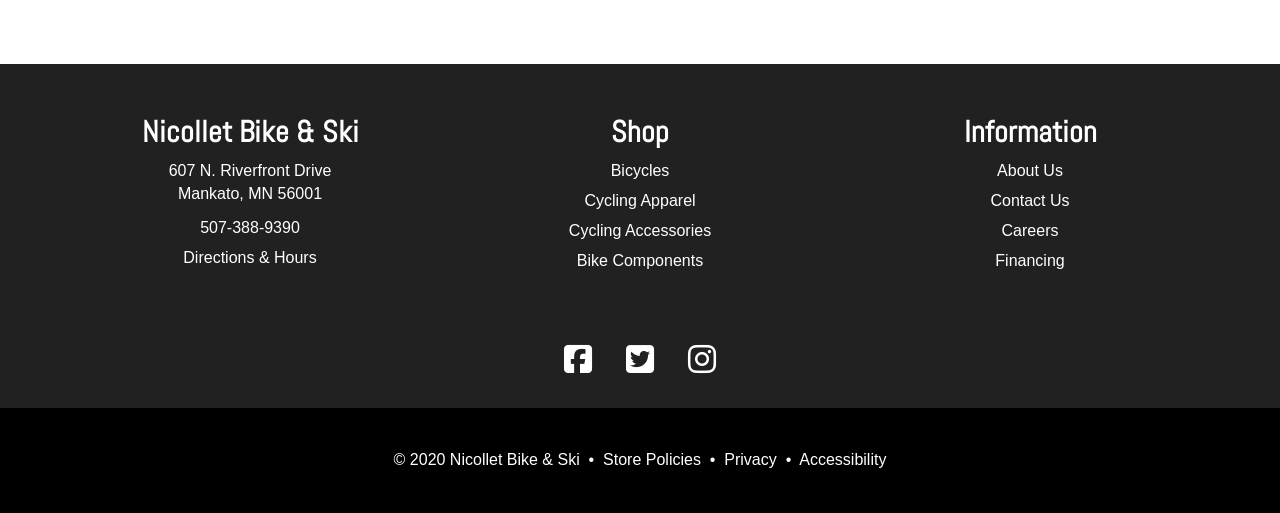Please specify the bounding box coordinates for the clickable region that will help you carry out the instruction: "Call the store".

[0.156, 0.426, 0.234, 0.459]